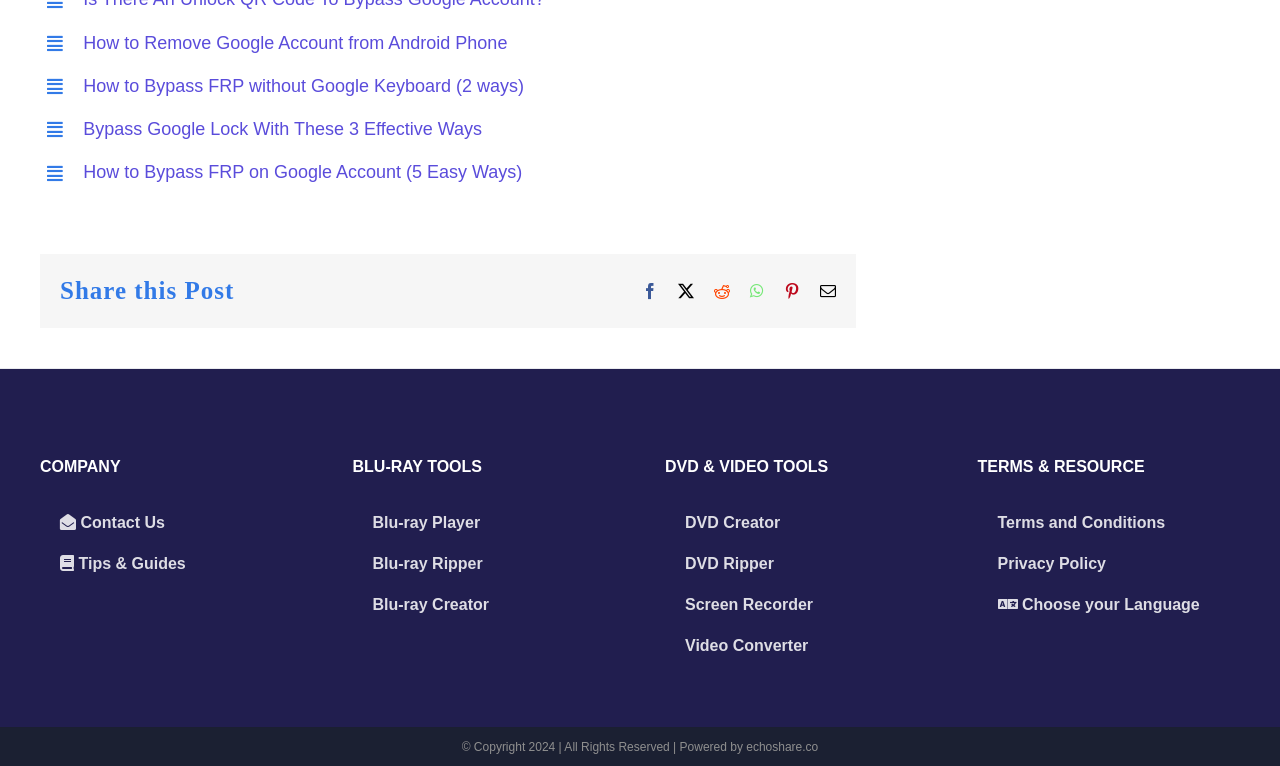Identify the bounding box coordinates of the specific part of the webpage to click to complete this instruction: "Click on 'How to Remove Google Account from Android Phone'".

[0.065, 0.043, 0.396, 0.069]